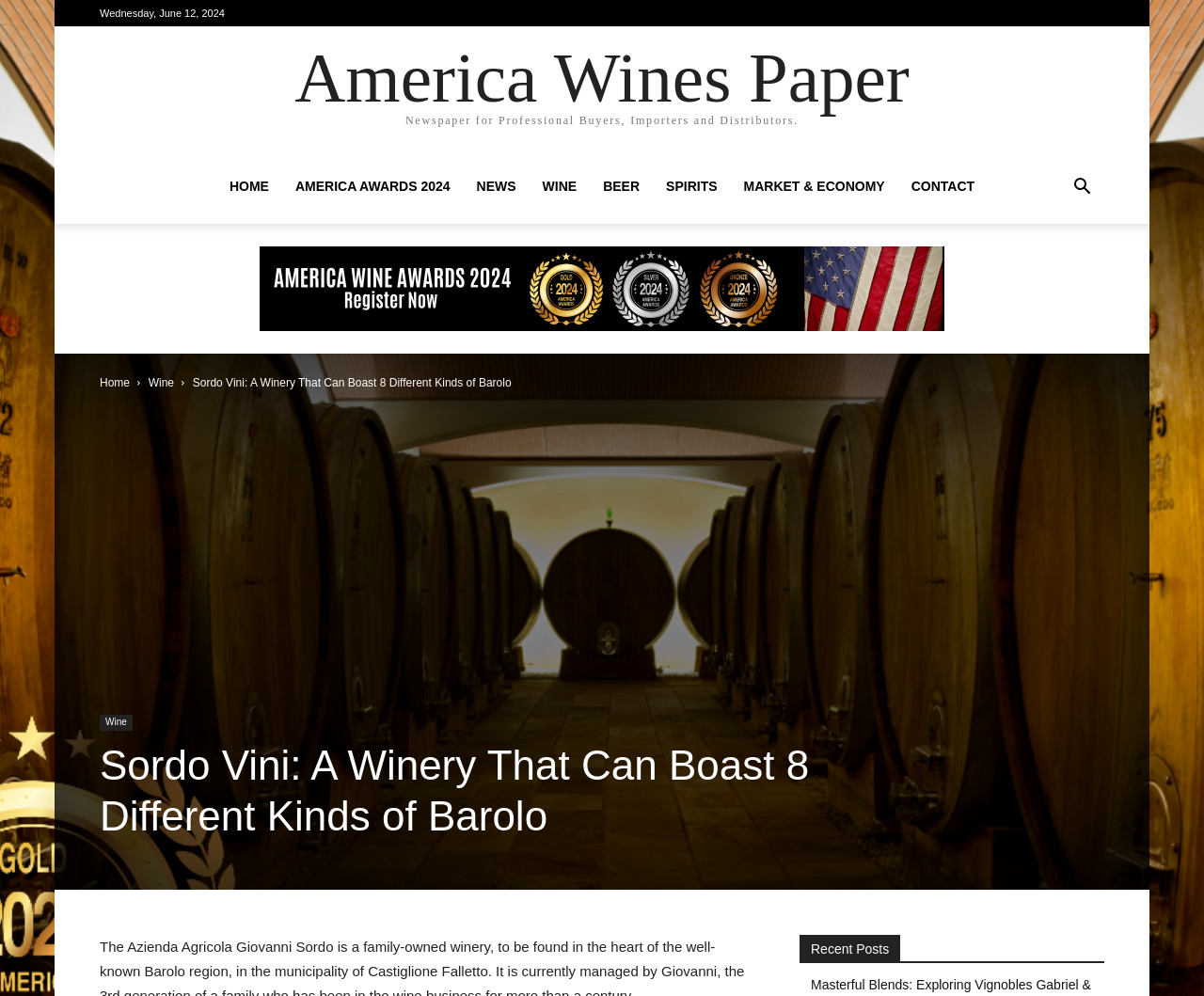Construct a comprehensive description capturing every detail on the webpage.

The webpage is about America Wines Paper, a newspaper for professional buyers, importers, and distributors. At the top left, there is a date displayed as "Wednesday, June 12, 2024". Below the date, there is a link to the America Wines Paper newspaper. 

To the right of the date, there is a navigation menu with 8 links: HOME, AMERICA AWARDS 2024, NEWS, WINE, BEER, SPIRITS, MARKET & ECONOMY, and CONTACT. These links are aligned horizontally and take up about half of the screen width.

On the top right, there is a button with an icon. Below the navigation menu, there is a table with a link to America Wines Awards 2024, accompanied by an image.

The main content of the webpage is divided into two sections. On the left, there is a table with three links: Home, Wine, and a title "Sordo Vini: A Winery That Can Boast 8 Different Kinds of Barolo". Below this table, there is a header section with a link to Wine and a heading with the same title as the webpage.

On the right side of the main content, there is a heading "Recent Posts" at the bottom.